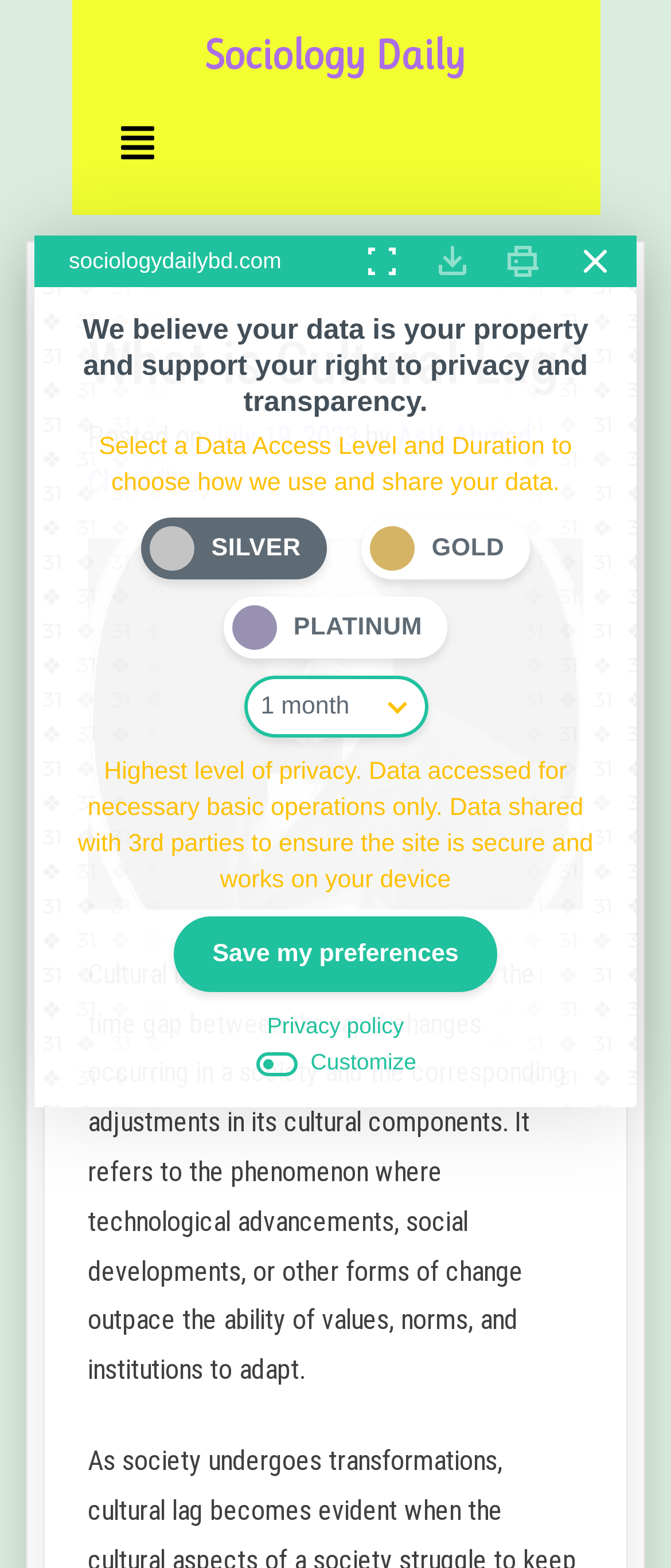Identify the bounding box coordinates for the region to click in order to carry out this instruction: "Click the 'Menu' button". Provide the coordinates using four float numbers between 0 and 1, formatted as [left, top, right, bottom].

[0.158, 0.07, 0.254, 0.116]